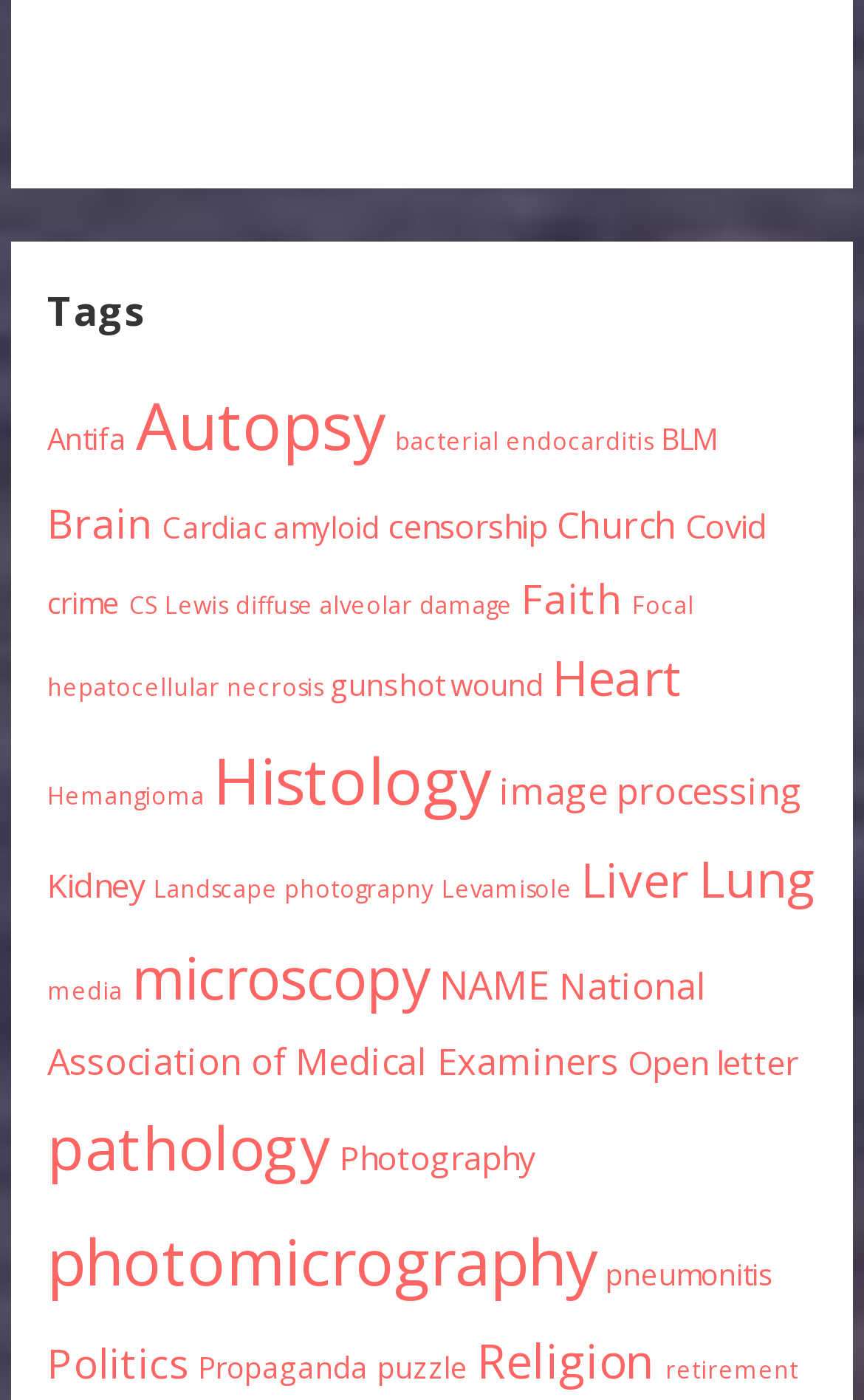Please locate the bounding box coordinates of the element that should be clicked to achieve the given instruction: "Become a member".

None